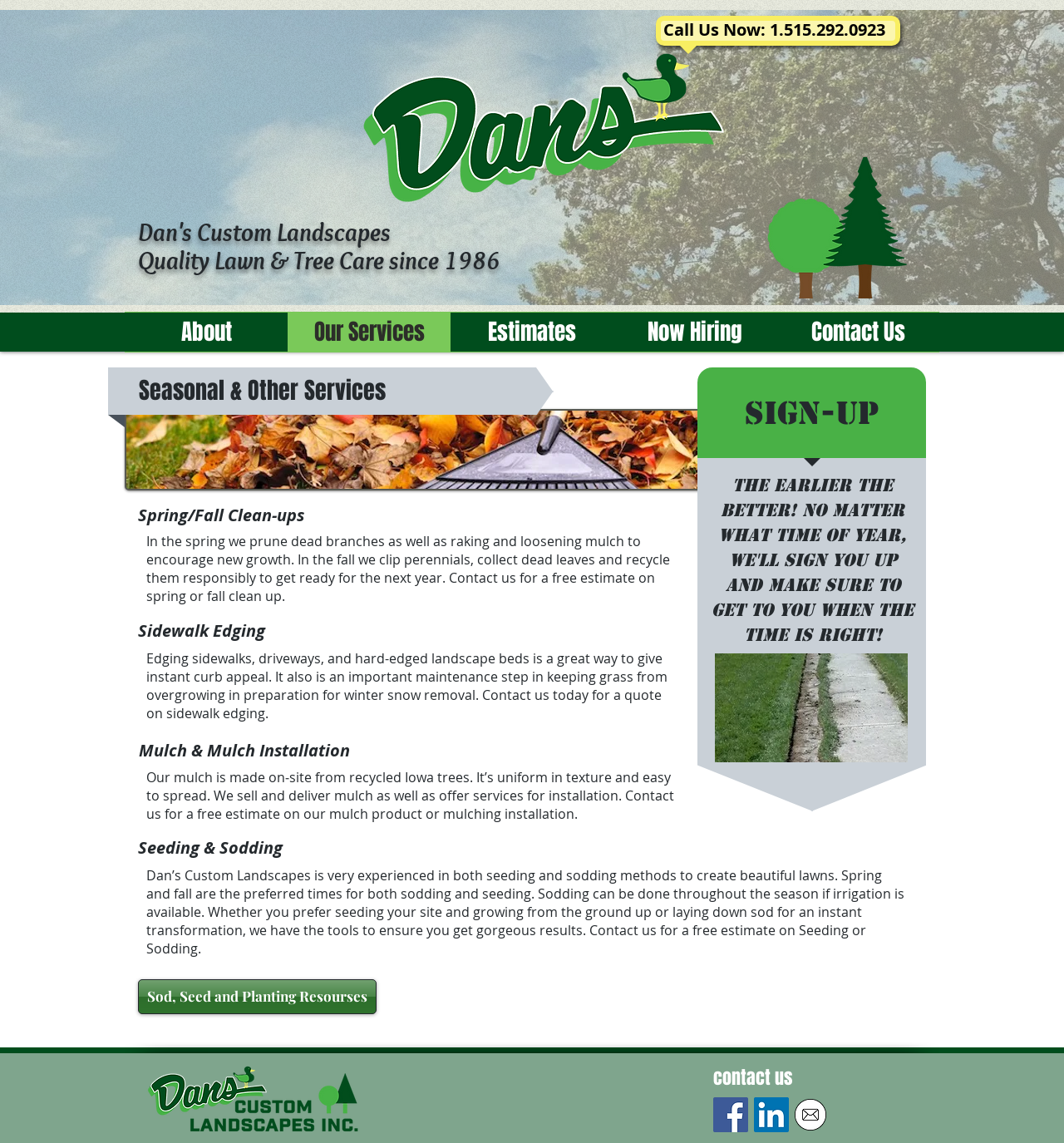Explain in detail what is displayed on the webpage.

The webpage is about Dan's Custom Landscapes, a company offering seasonal and miscellaneous services in Ames, Iowa. At the top left, there is a graphic logo of trees, which is also a link. Next to it, there are two headings: "Dan's Custom Landscapes" and "Quality Lawn & Tree Care since 1986". On the top right, there is a call-to-action heading "Call Us Now: 1.515.292.0923".

Below the top section, there is a navigation menu with links to "About", "Our Services", "Estimates", "Now Hiring", and "Contact Us". The main content area is divided into sections, each describing a specific service offered by the company.

The first section has a heading "Seasonal & Other Services" and features an image of fall cleanup. Below the image, there is a heading "The earlier the better!" and a paragraph describing the importance of seasonal cleanups. There is also a heading "Sign-up" and a link to sign up for seasonal services.

The next section is about spring and fall clean-ups, with a heading and a paragraph describing the services. This is followed by sections on sidewalk edging, mulch and mulch installation, seeding and sodding, each with a heading and a paragraph describing the services.

At the bottom of the page, there is a heading "Contact Us" and a social bar with links to Facebook and LinkedIn, each with an accompanying image.